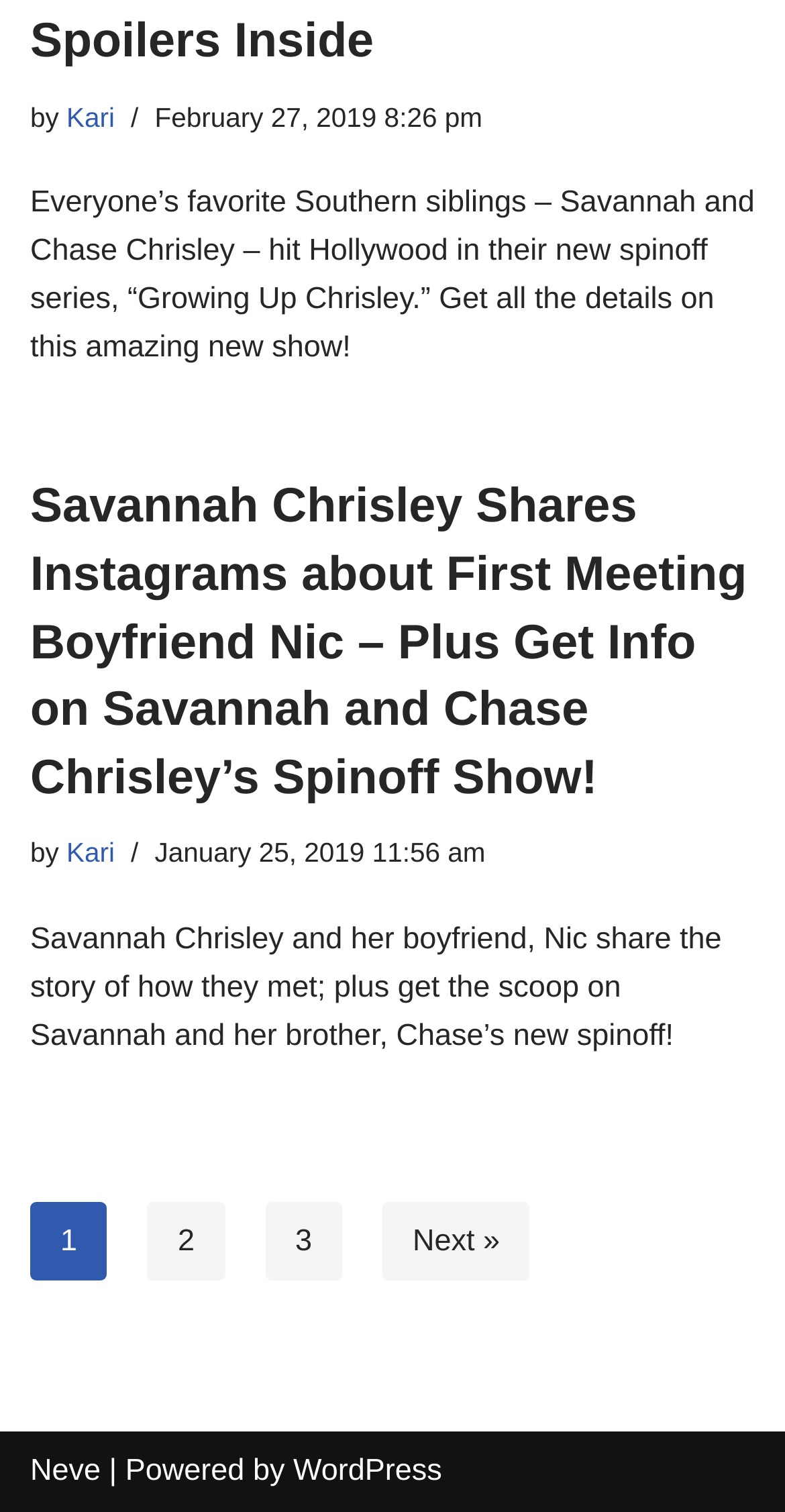Identify the bounding box coordinates of the area you need to click to perform the following instruction: "Go to page 2".

[0.188, 0.795, 0.286, 0.847]